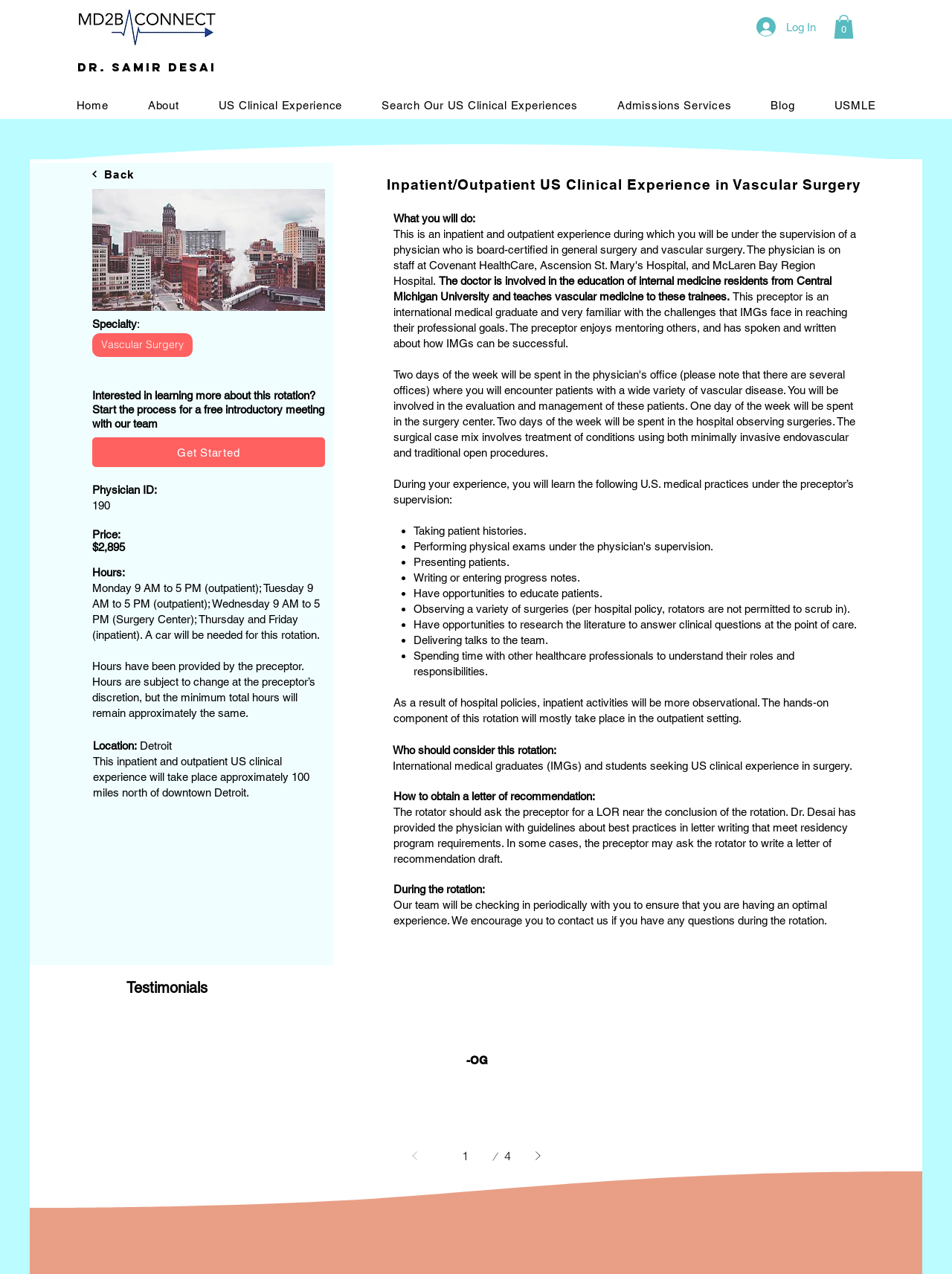What is the specialty of this clinical experience?
Look at the image and answer the question using a single word or phrase.

Vascular Surgery